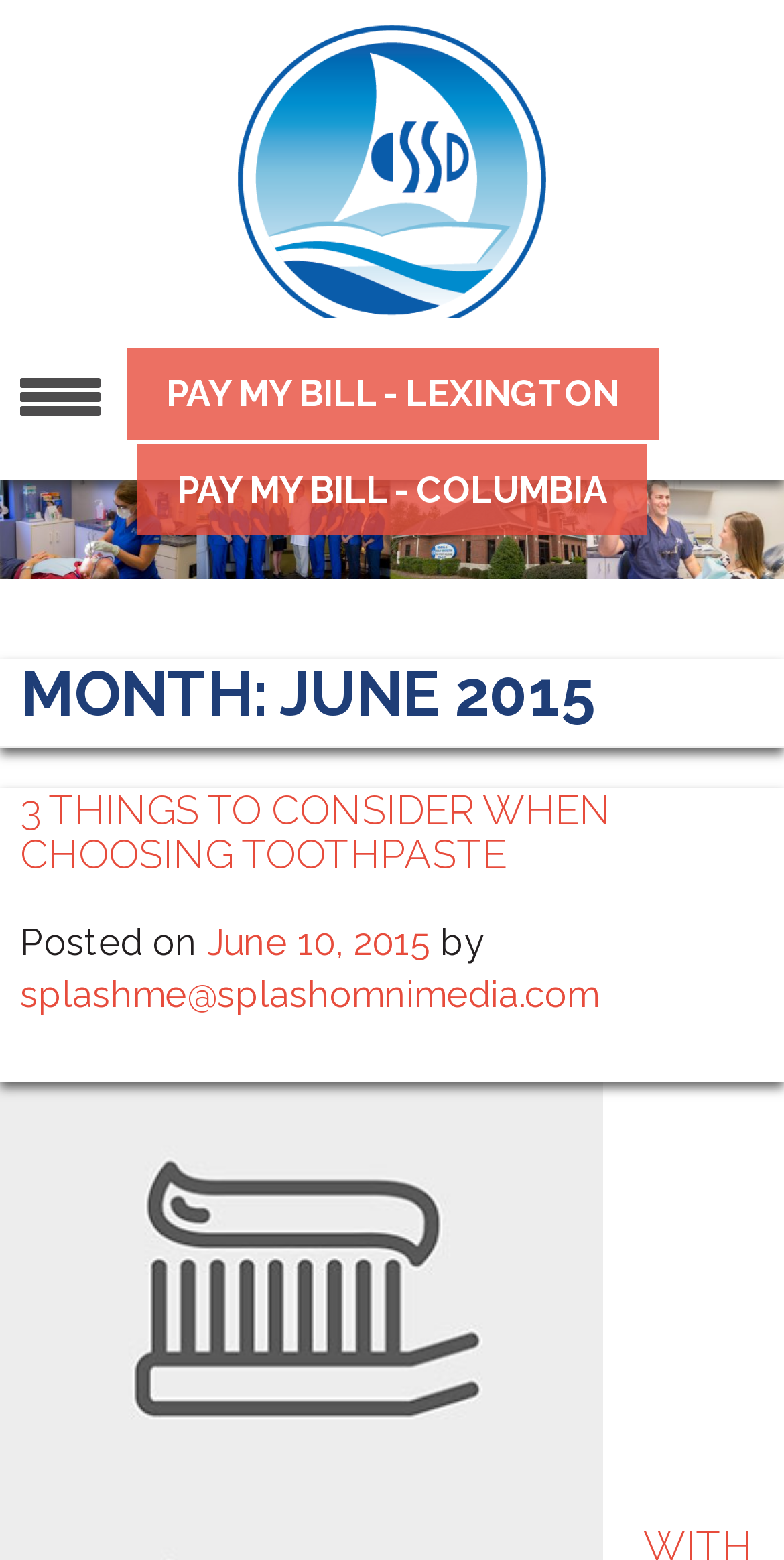What is the topic of the blog post?
Using the image as a reference, deliver a detailed and thorough answer to the question.

The topic of the blog post can be inferred from the heading '3 THINGS TO CONSIDER WHEN CHOOSING TOOTHPASTE'. This heading is a subheading of the main heading 'MONTH: JUNE 2015', which suggests that the blog post is related to dental care and specifically about choosing toothpaste.